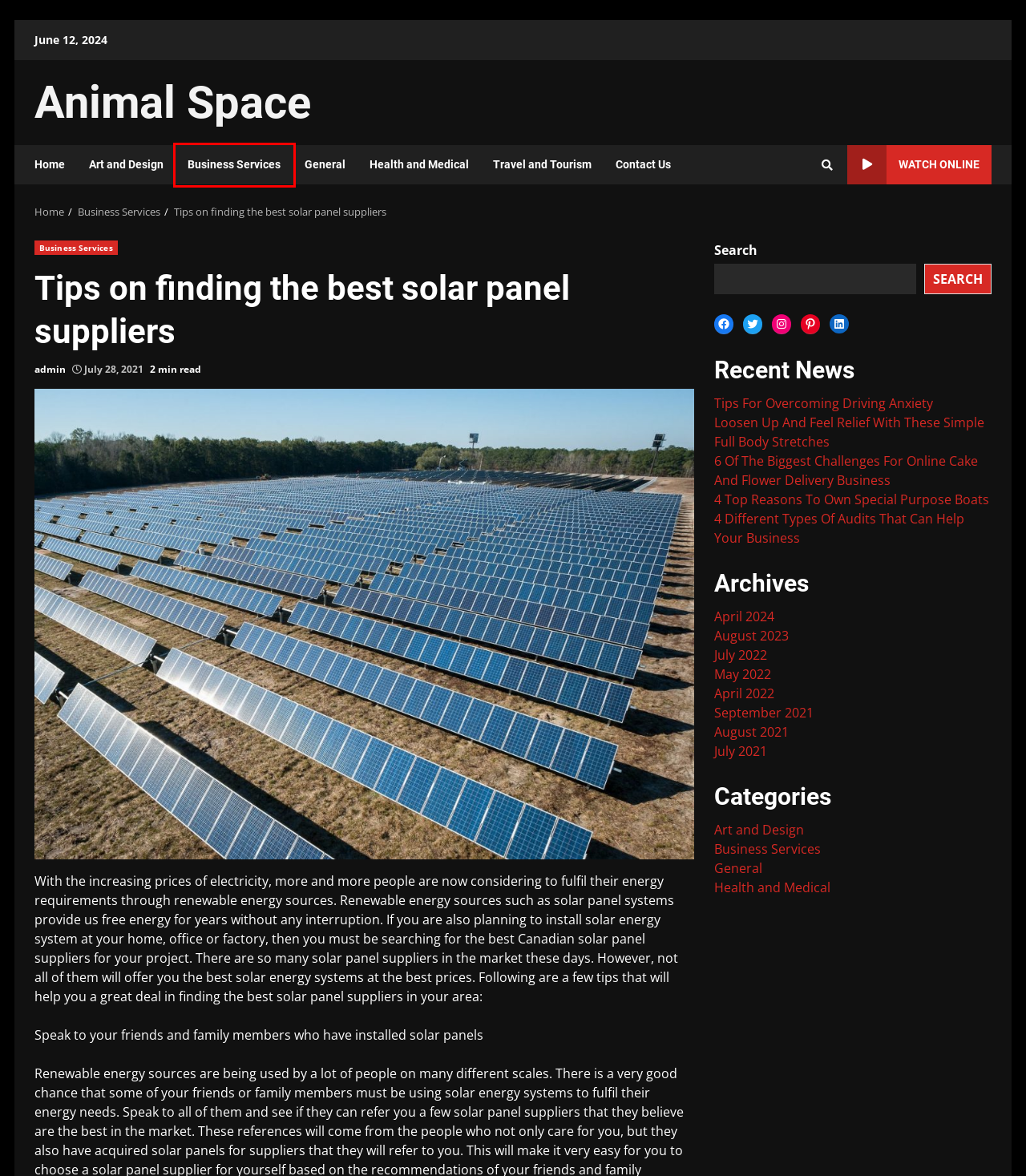You have a screenshot showing a webpage with a red bounding box around a UI element. Choose the webpage description that best matches the new page after clicking the highlighted element. Here are the options:
A. Contact Us – Animal Space
B. Business Services – Animal Space
C. Art and Design – Animal Space
D. 4 Top Reasons To Own Special Purpose Boats – Animal Space
E. 4 Different Types Of Audits That Can Help Your Business – Animal Space
F. General – Animal Space
G. Loosen Up And Feel Relief With These Simple Full Body Stretches – Animal Space
H. April 2022 – Animal Space

B